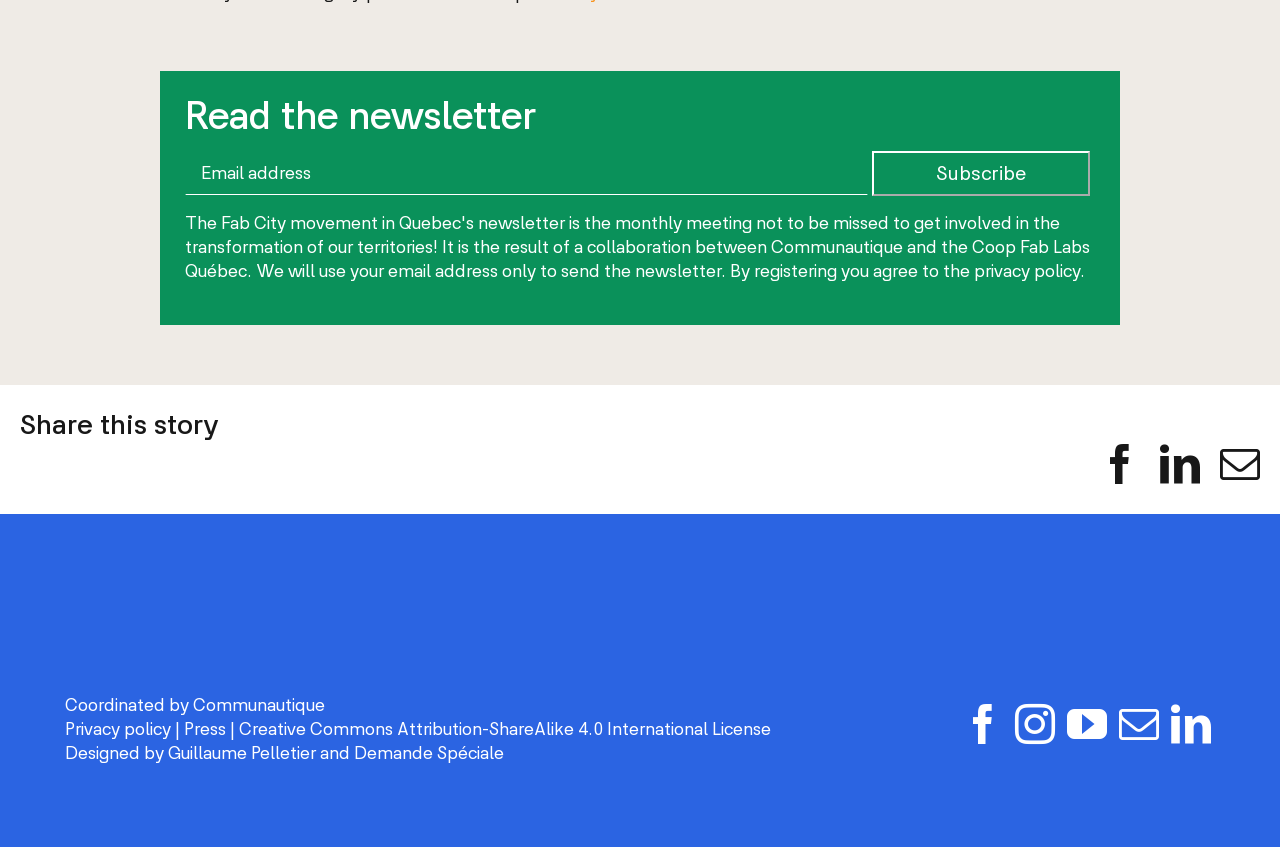Determine the bounding box coordinates (top-left x, top-left y, bottom-right x, bottom-right y) of the UI element described in the following text: aria-label="mail" title="Email"

[0.865, 0.832, 0.905, 0.879]